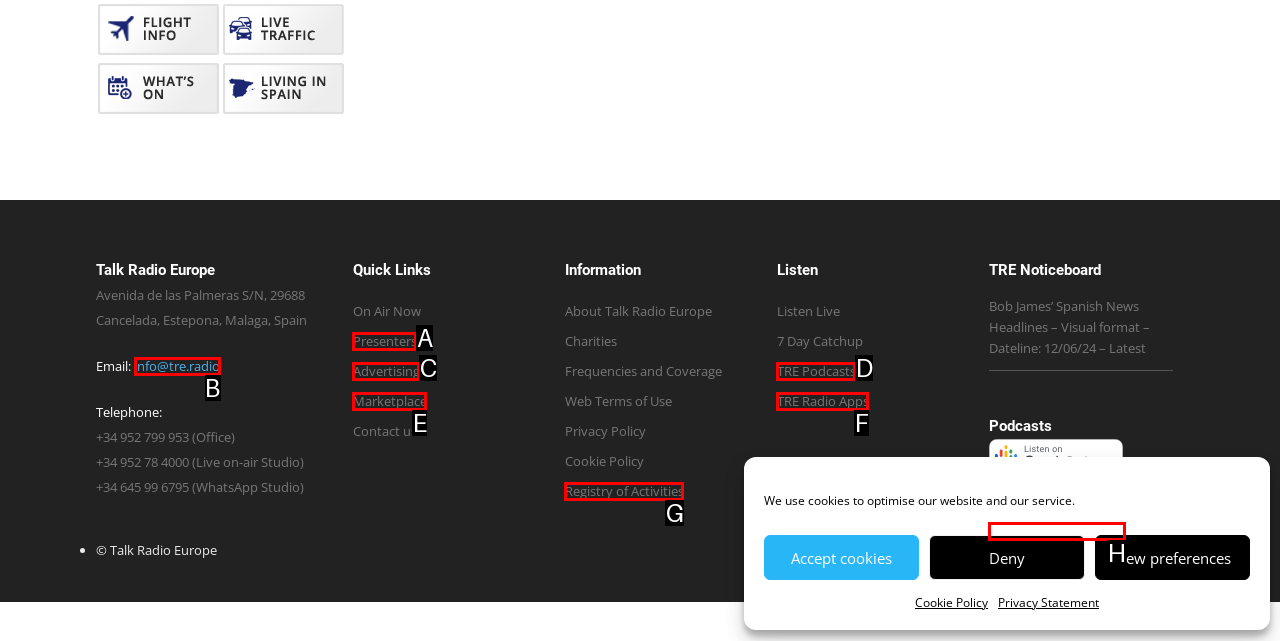Identify the letter of the option that best matches the following description: Marketplace. Respond with the letter directly.

E